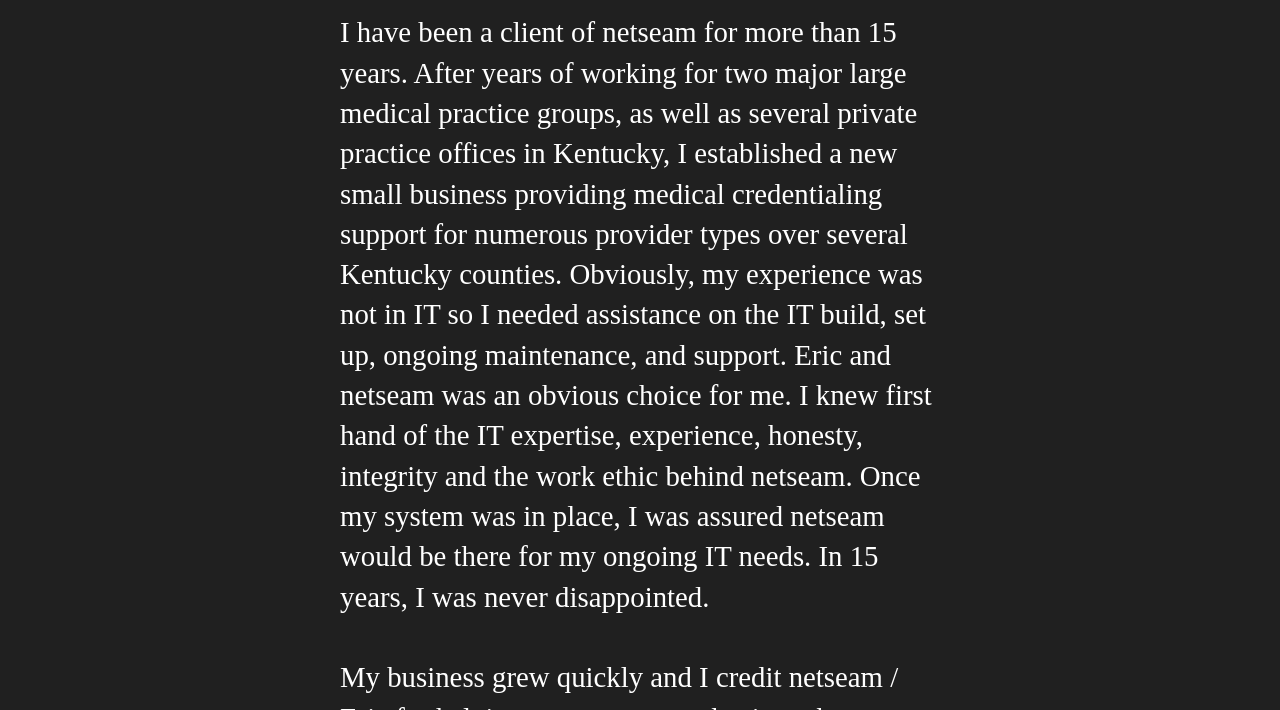Using the provided element description, identify the bounding box coordinates as (top-left x, top-left y, bottom-right x, bottom-right y). Ensure all values are between 0 and 1. Description: netseam

[0.617, 0.704, 0.691, 0.749]